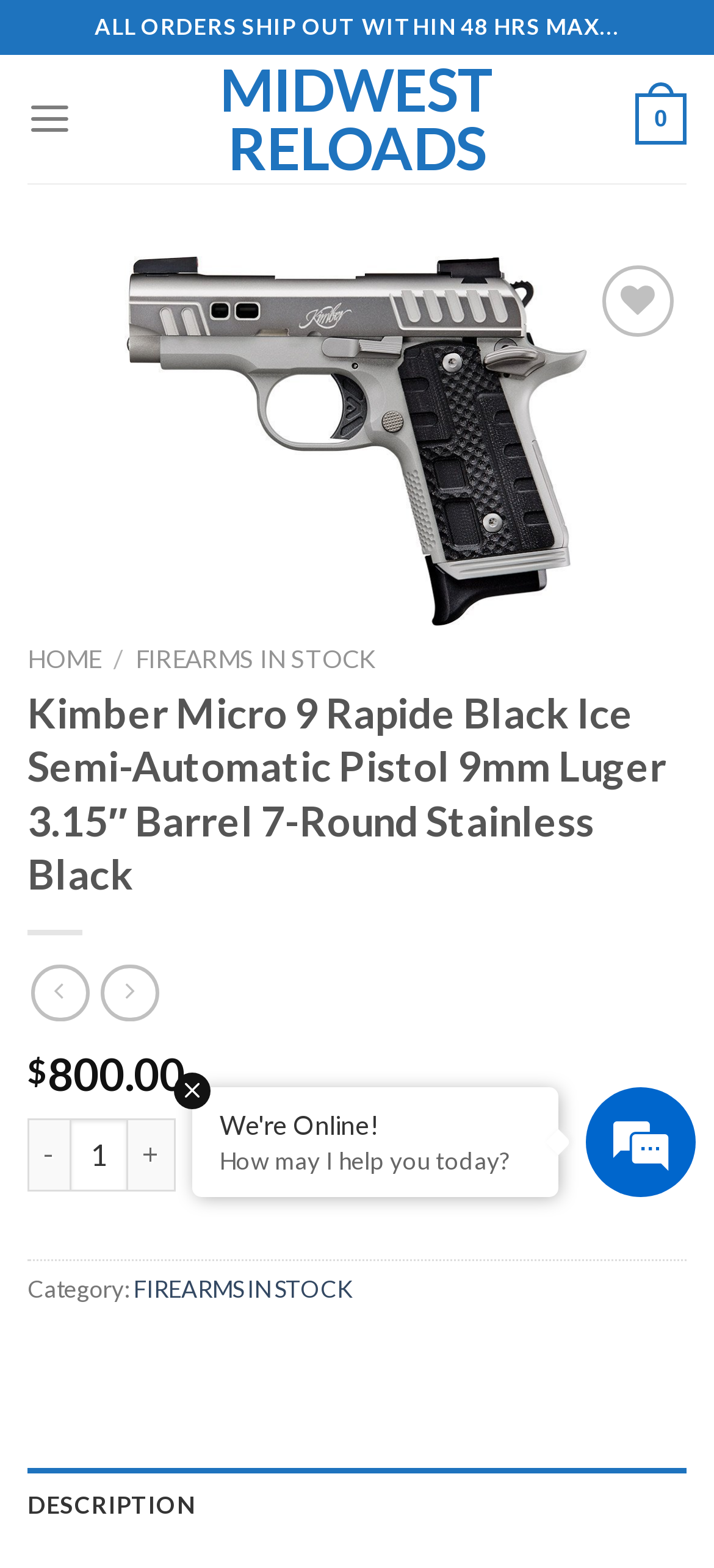Is the 'Previous' button enabled?
Based on the visual information, provide a detailed and comprehensive answer.

I found the 'Previous' button by looking at the section where the product images are displayed. The button is marked as 'disabled: True', which indicates that it is not enabled.